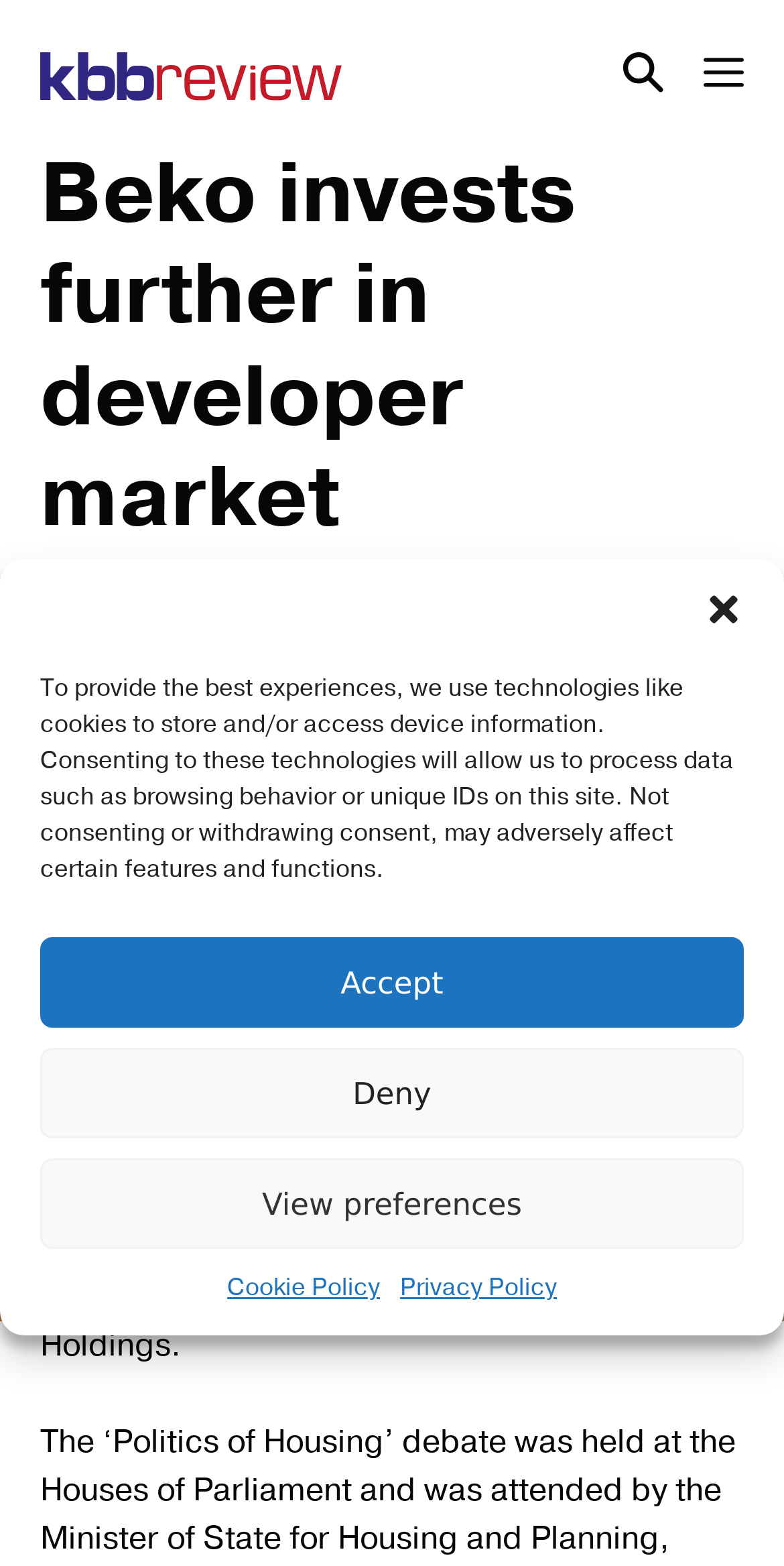Locate the bounding box coordinates of the element's region that should be clicked to carry out the following instruction: "Read more about Cookie Policy". The coordinates need to be four float numbers between 0 and 1, i.e., [left, top, right, bottom].

[0.29, 0.81, 0.485, 0.833]